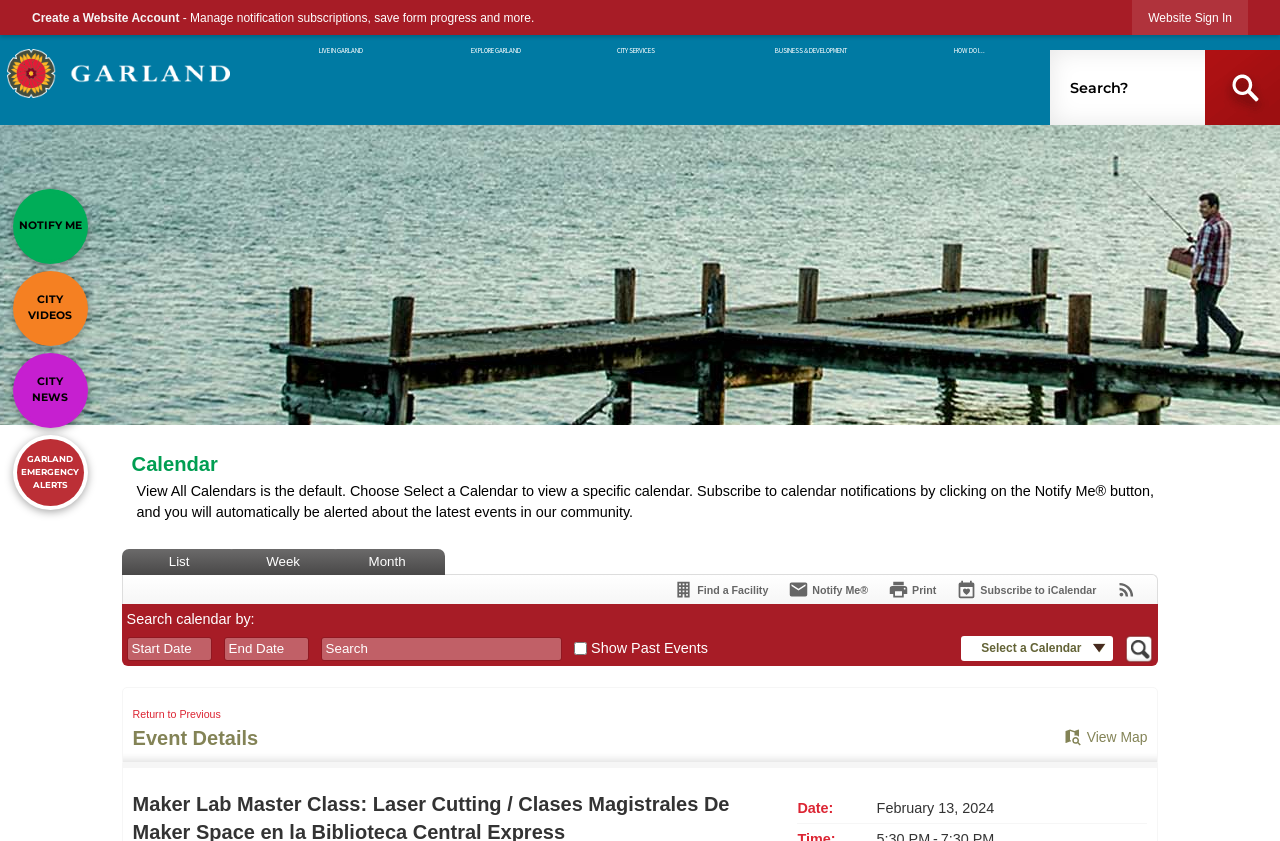What is the function of the 'Search Calendar(s)' button?
Look at the screenshot and give a one-word or phrase answer.

Search calendar events